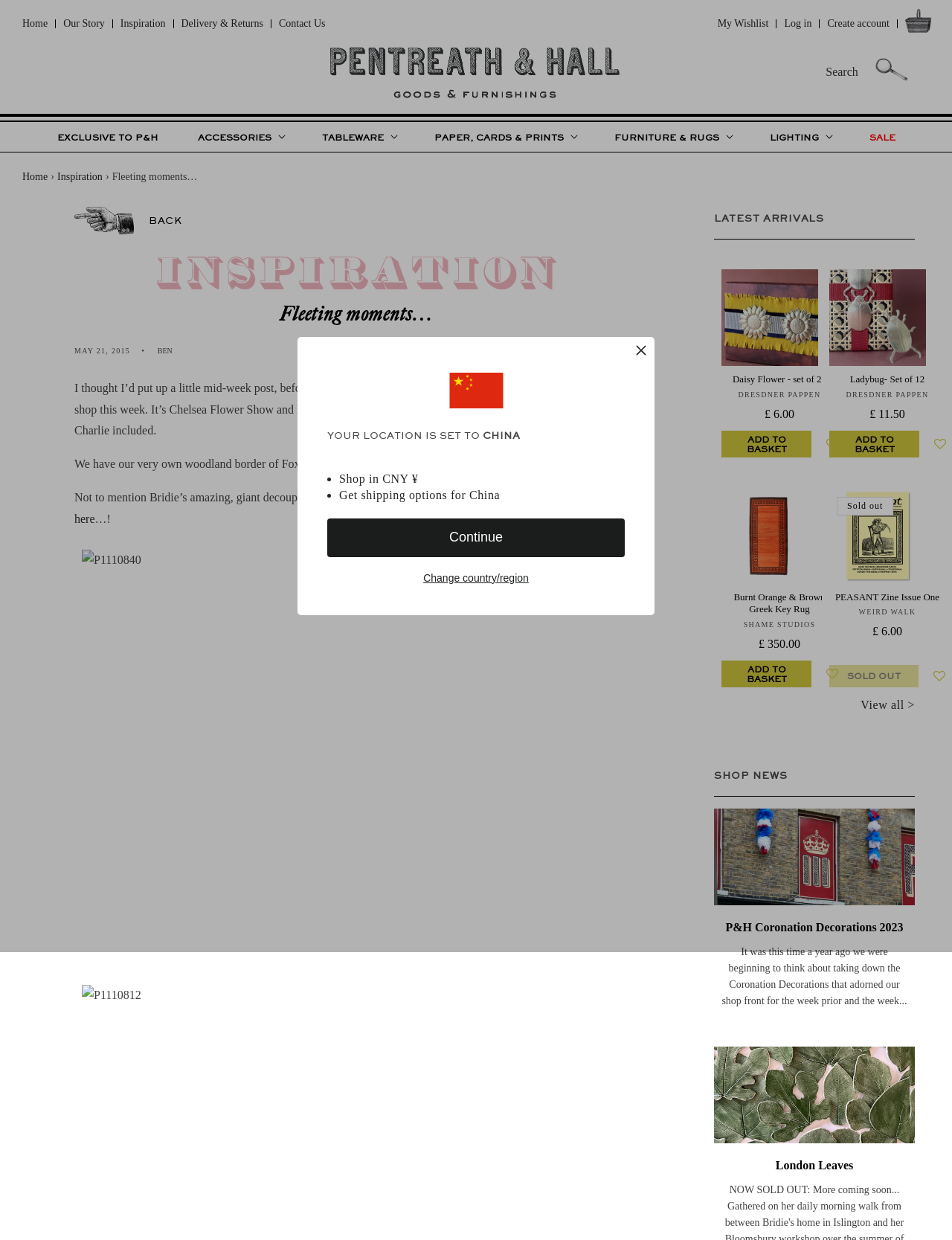Bounding box coordinates are given in the format (top-left x, top-left y, bottom-right x, bottom-right y). All values should be floating point numbers between 0 and 1. Provide the bounding box coordinate for the UI element described as: Paper, Cards & Prints

[0.446, 0.1, 0.613, 0.122]